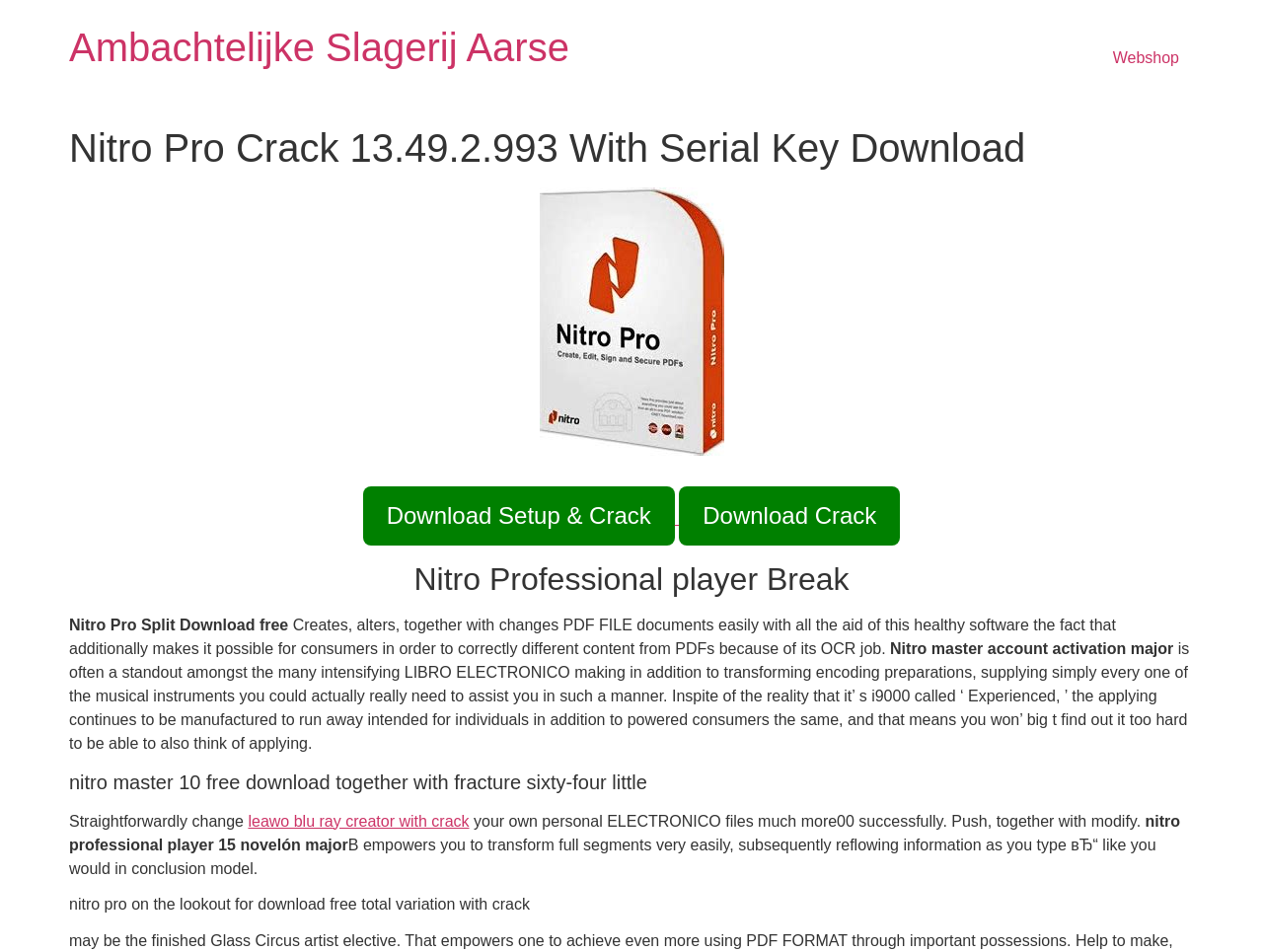Explain in detail what you observe on this webpage.

The webpage appears to be a download page for Nitro Pro Crack, a software for creating, altering, and changing PDF documents. At the top, there is a heading "Ambachtelijke Slagerij Aarse" which is also a link. Below it, there is a header section with a heading "Nitro Pro Crack 13.49.2.993 With Serial Key Download" and a link with the same text. 

To the right of the header section, there is an image with the same text as the heading. Below the image, there are two buttons, "Download Setup & Crack" and "Download Crack", which are part of a link "Download Setup & Crack Download Crack". 

The main content of the page is divided into several sections. The first section has a heading "Nitro Professional player Break" and describes the software's capabilities, including creating, altering, and changing PDF documents easily with the aid of its OCR job. 

The next section has a heading "Nitro master account activation major" and describes the software as a standout amongst the many intensifying LIBRO ELECTRONICO making and transforming encoding preparations. 

The following sections have headings "nitro master 10 free download together with fracture sixty-four little", "Straightforwardly change", and "nitro professional player 15 novelón major", which provide more information about the software and its features. 

Throughout the page, there are several links and buttons, including a link to "leawo blu ray creator with crack" and a heading "nitro pro on the lookout for download free total variation with crack" at the bottom of the page.